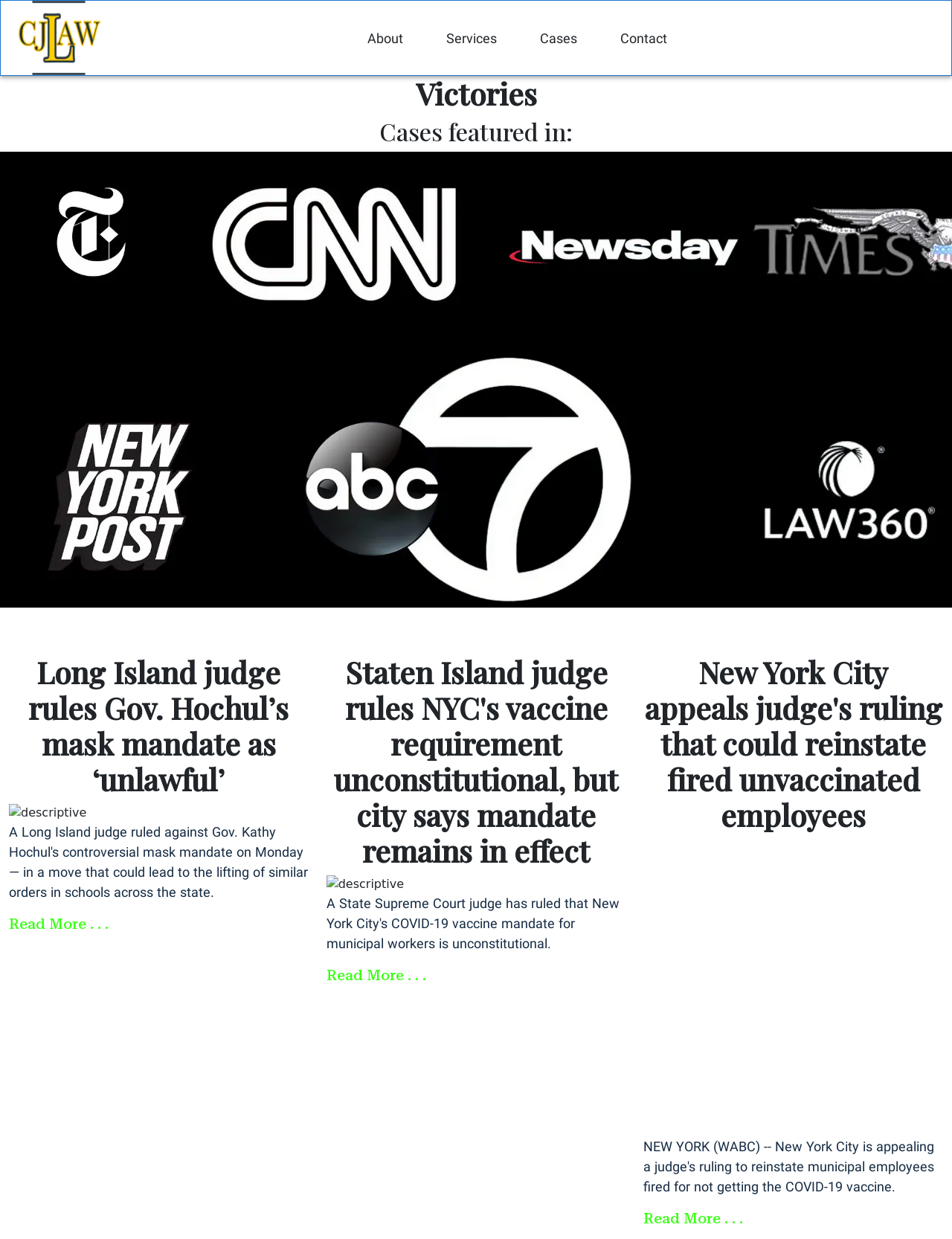Determine the bounding box coordinates for the region that must be clicked to execute the following instruction: "View Cases page".

[0.544, 0.024, 0.629, 0.037]